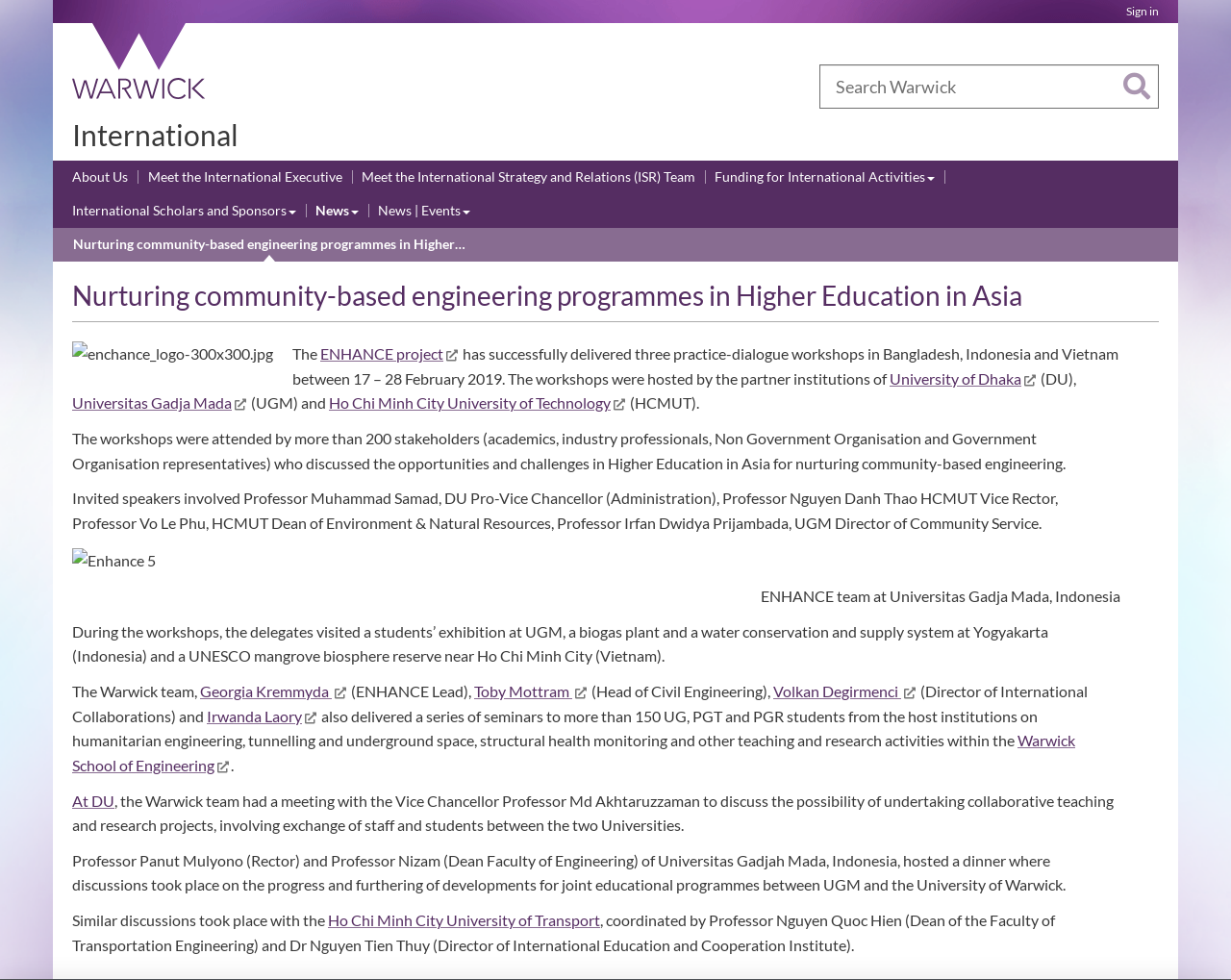Determine the bounding box coordinates of the clickable element to complete this instruction: "Sign in". Provide the coordinates in the format of four float numbers between 0 and 1, [left, top, right, bottom].

[0.915, 0.004, 0.941, 0.019]